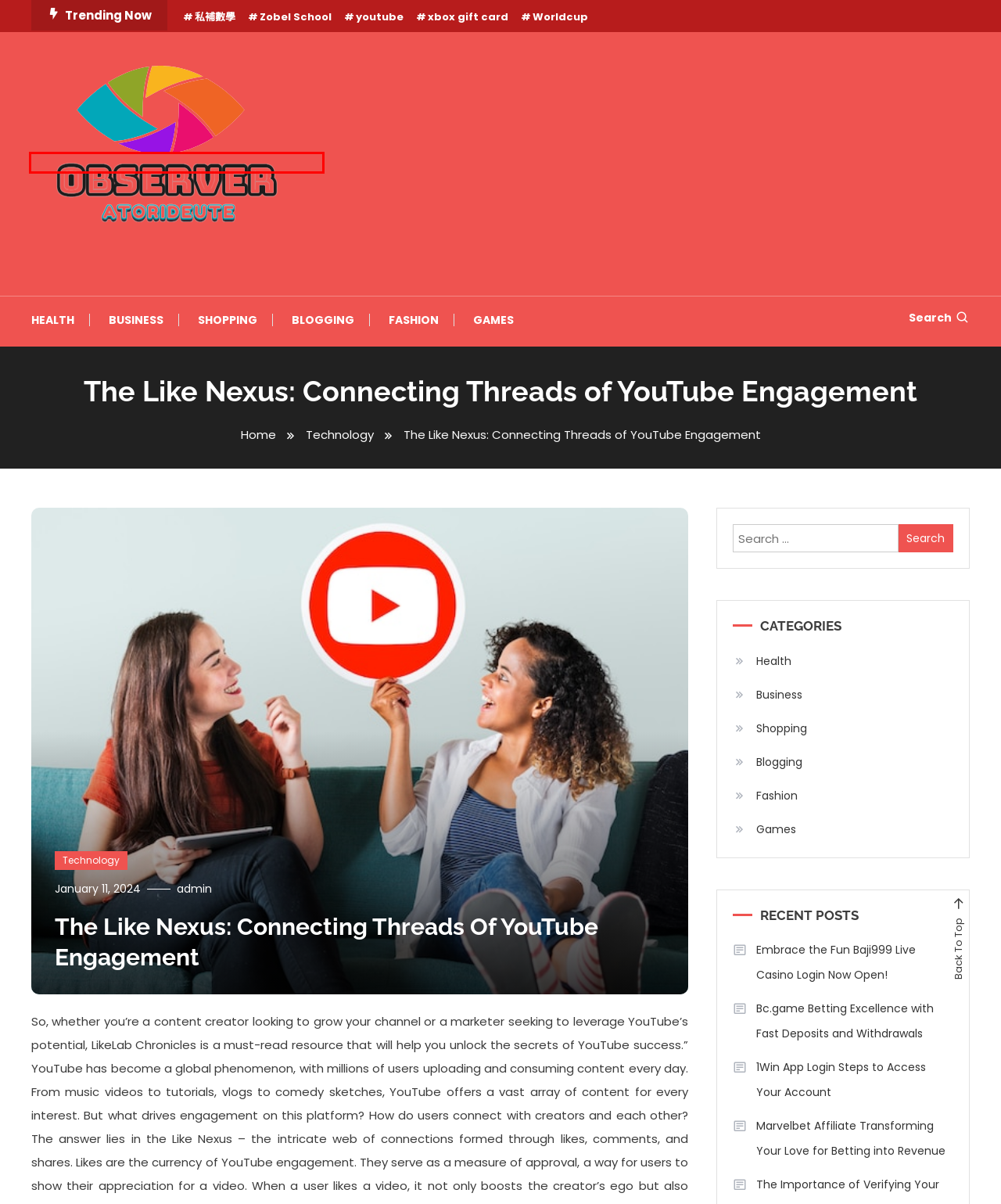A screenshot of a webpage is provided, featuring a red bounding box around a specific UI element. Identify the webpage description that most accurately reflects the new webpage after interacting with the selected element. Here are the candidates:
A. Embrace the Fun Baji999 Live Casino Login Now Open! – Observer
B. Games – Observer
C. Health – Observer
D. Zobel School – Observer
E. Shopping – Observer
F. Observer – Atorideute
G. 1Win App Login Steps to Access Your Account – Observer
H. 私補數學 – Observer

F